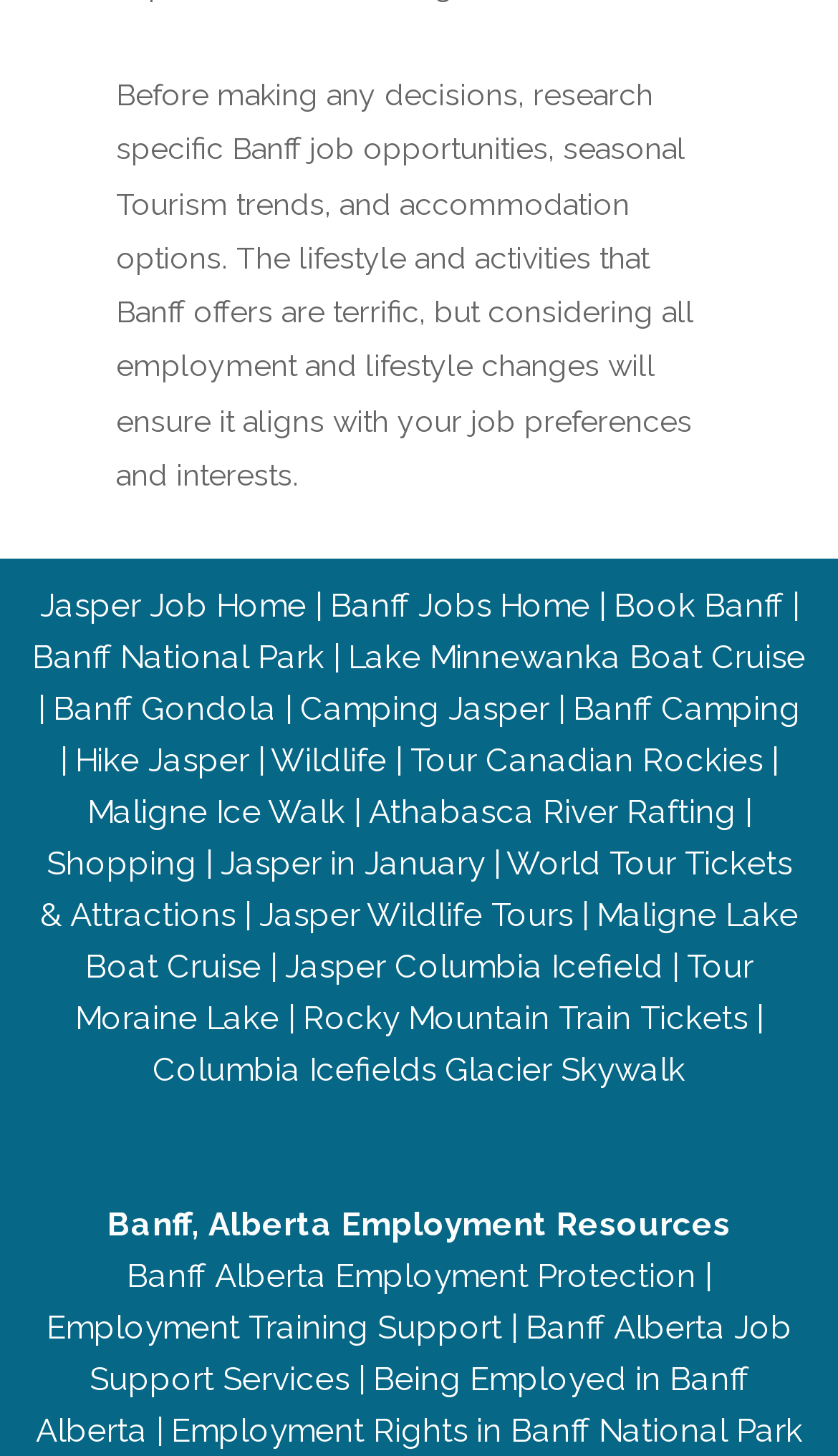What is the category of the link 'Lake Minnewanka Boat Cruise'?
Refer to the image and give a detailed response to the question.

Based on the context of the link 'Lake Minnewanka Boat Cruise' and its surrounding links, it appears to be related to tourism activities in Banff.